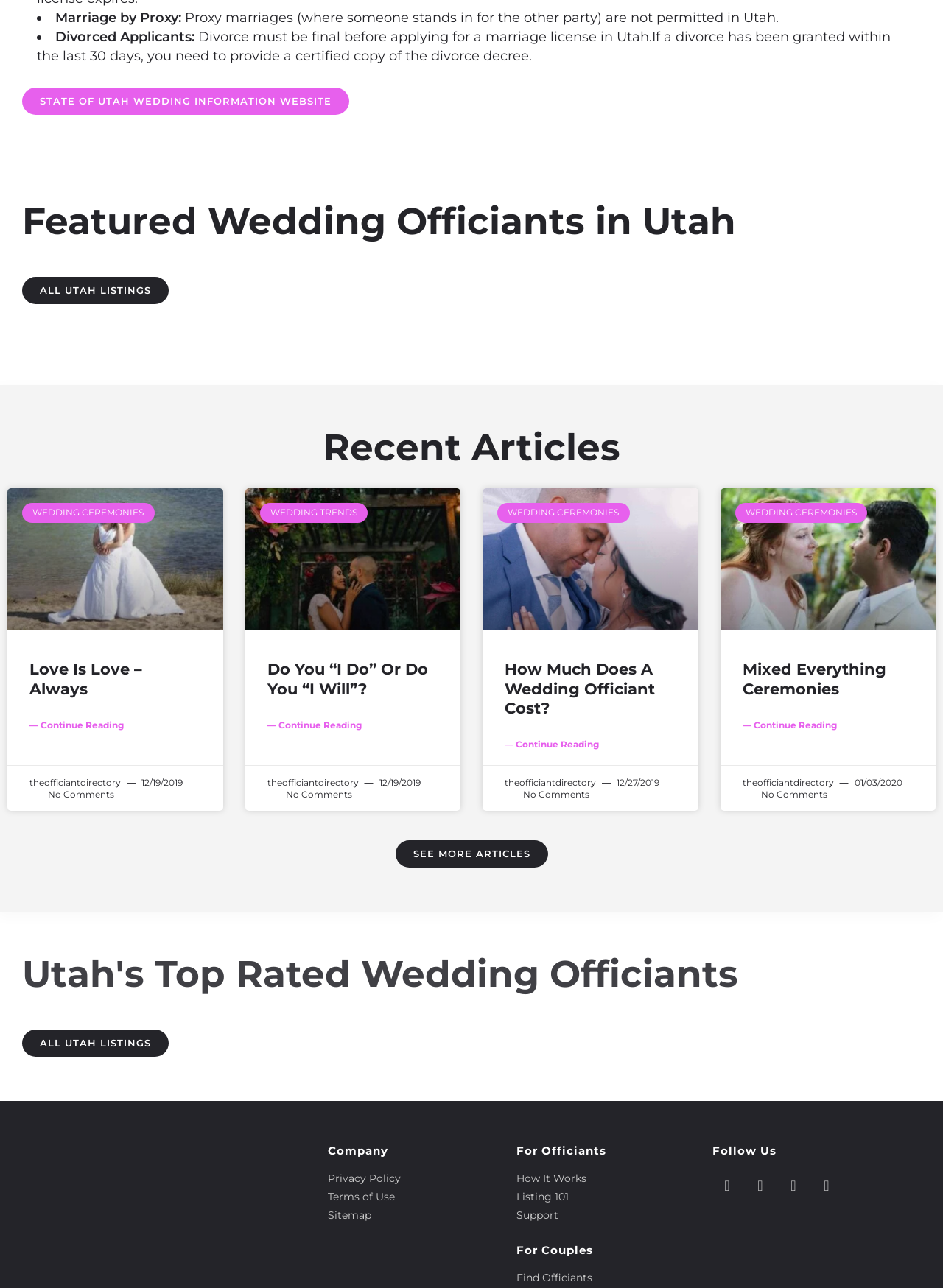Locate the bounding box of the user interface element based on this description: "All Utah Listings".

[0.023, 0.8, 0.179, 0.821]